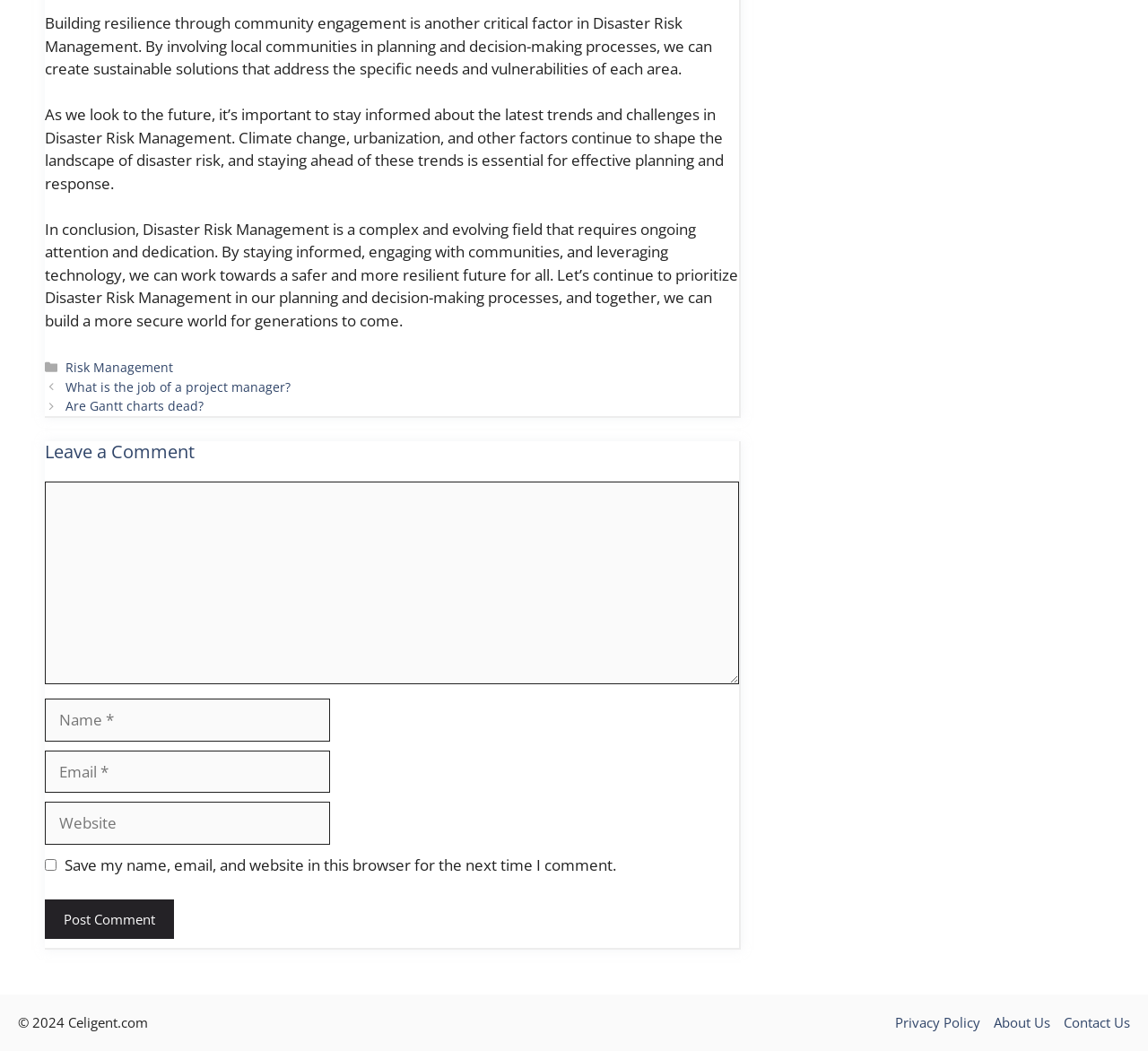Determine the bounding box coordinates of the clickable region to follow the instruction: "Click the 'Risk Management' link".

[0.057, 0.341, 0.151, 0.358]